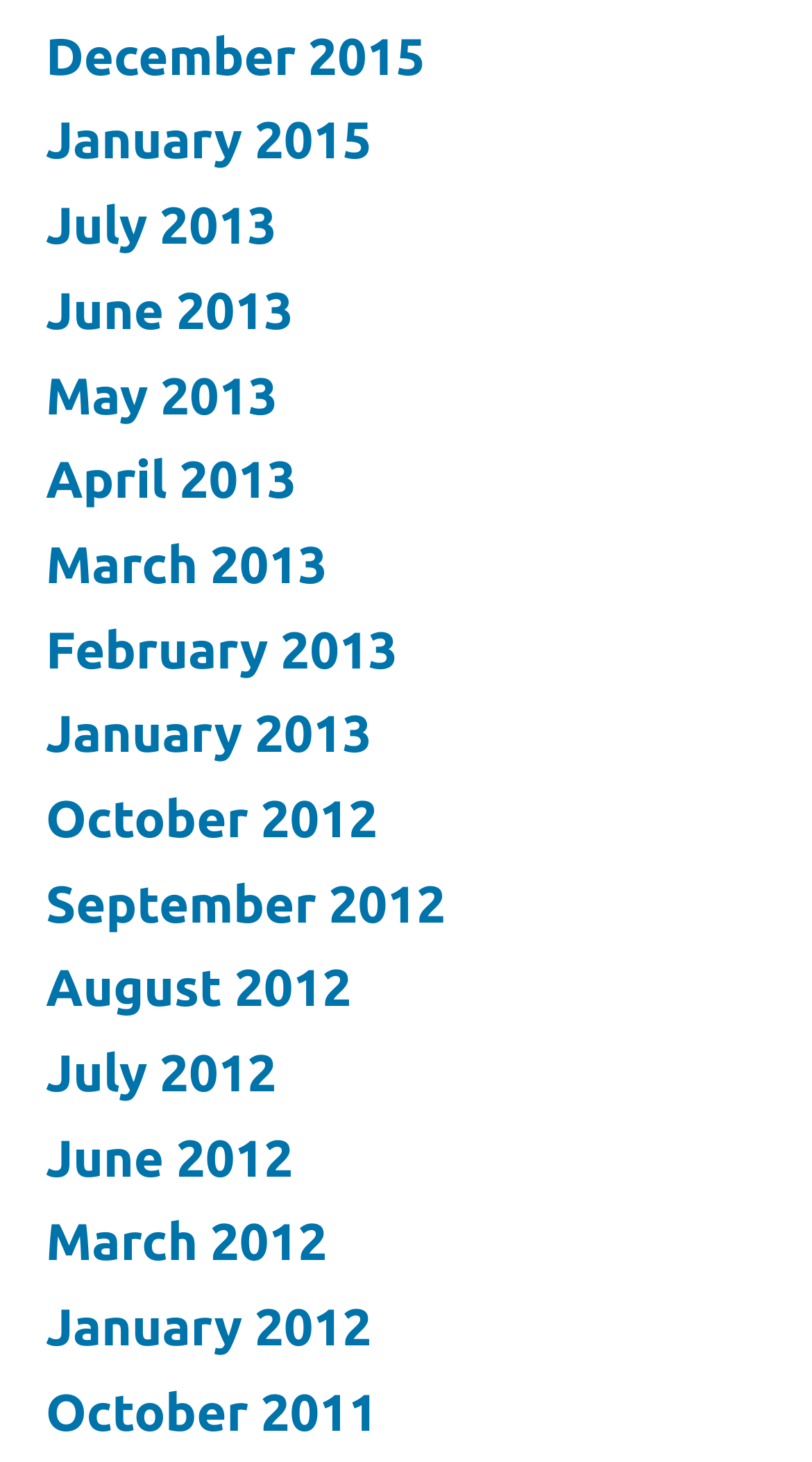Are there any months listed in 2014?
From the image, respond using a single word or phrase.

No